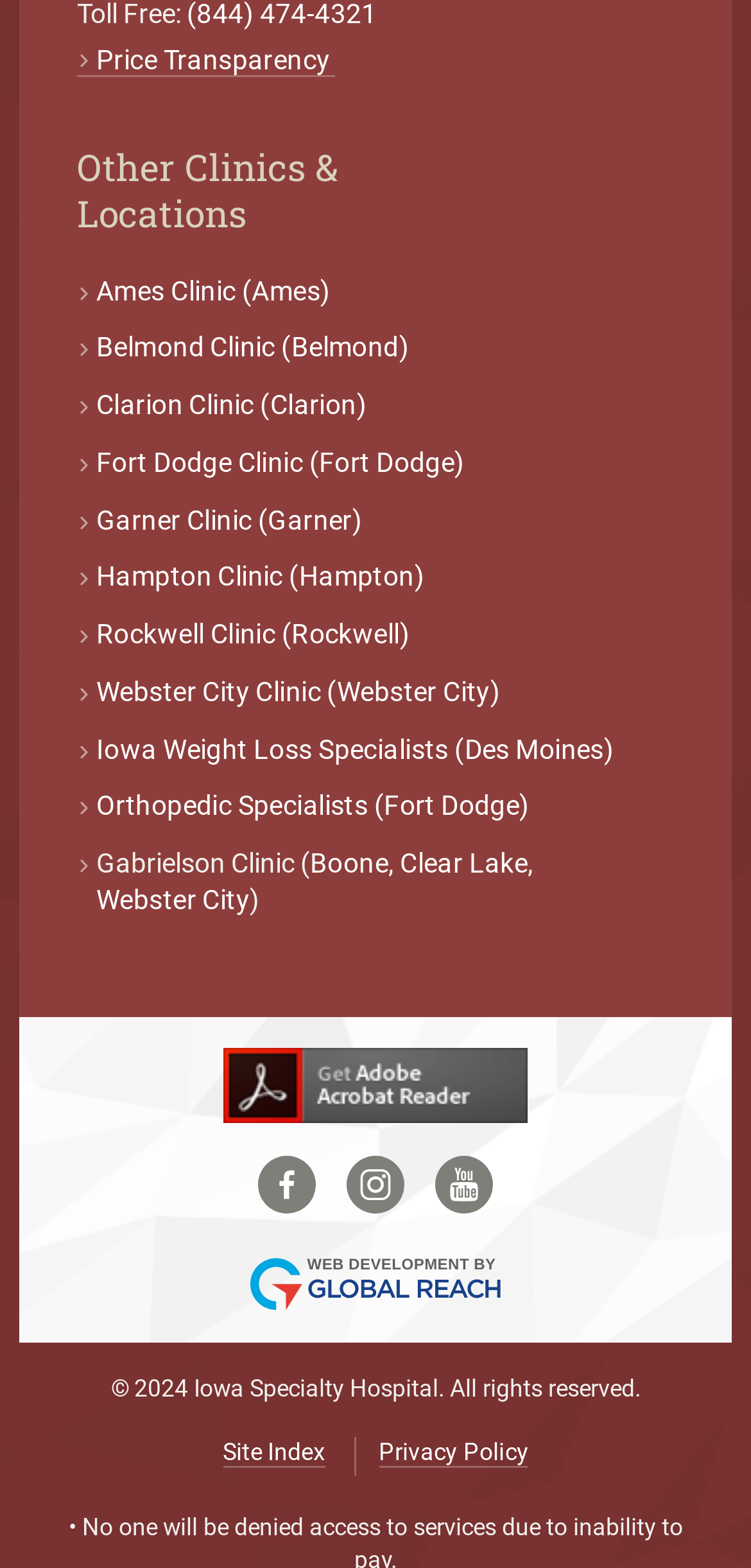Please answer the following question using a single word or phrase: 
How many clinic locations are listed?

12